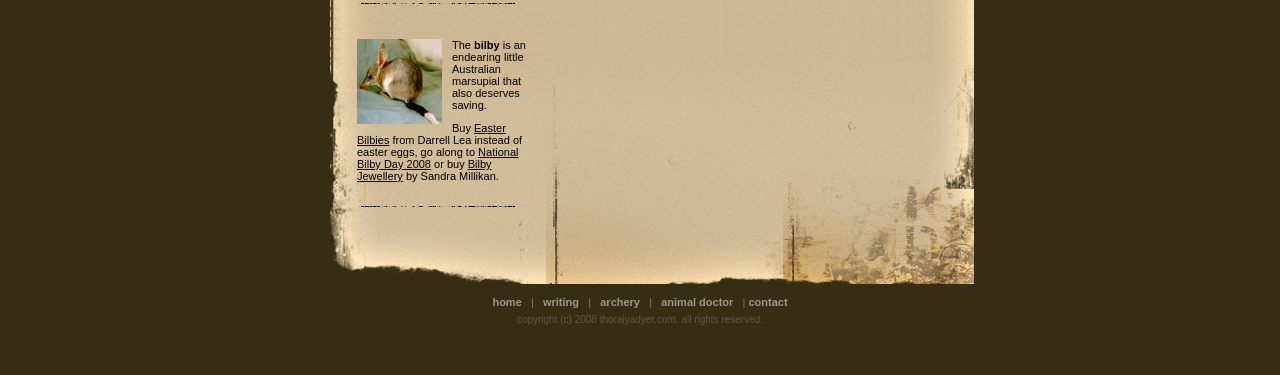Determine the bounding box coordinates of the element that should be clicked to execute the following command: "Click on 'Easter Bilbies'".

[0.279, 0.325, 0.395, 0.389]